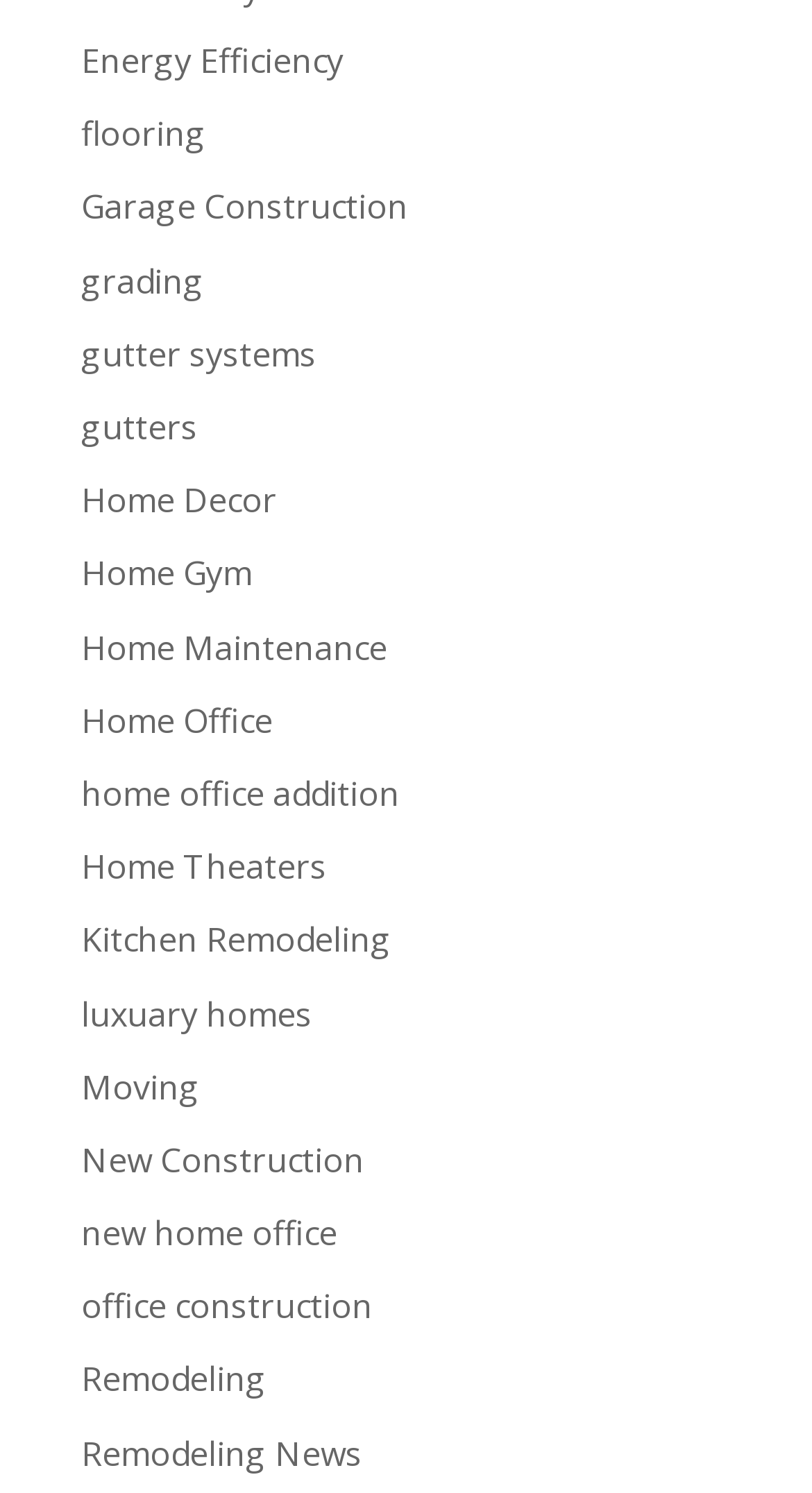Determine the bounding box for the UI element as described: "flooring". The coordinates should be represented as four float numbers between 0 and 1, formatted as [left, top, right, bottom].

[0.1, 0.074, 0.254, 0.105]